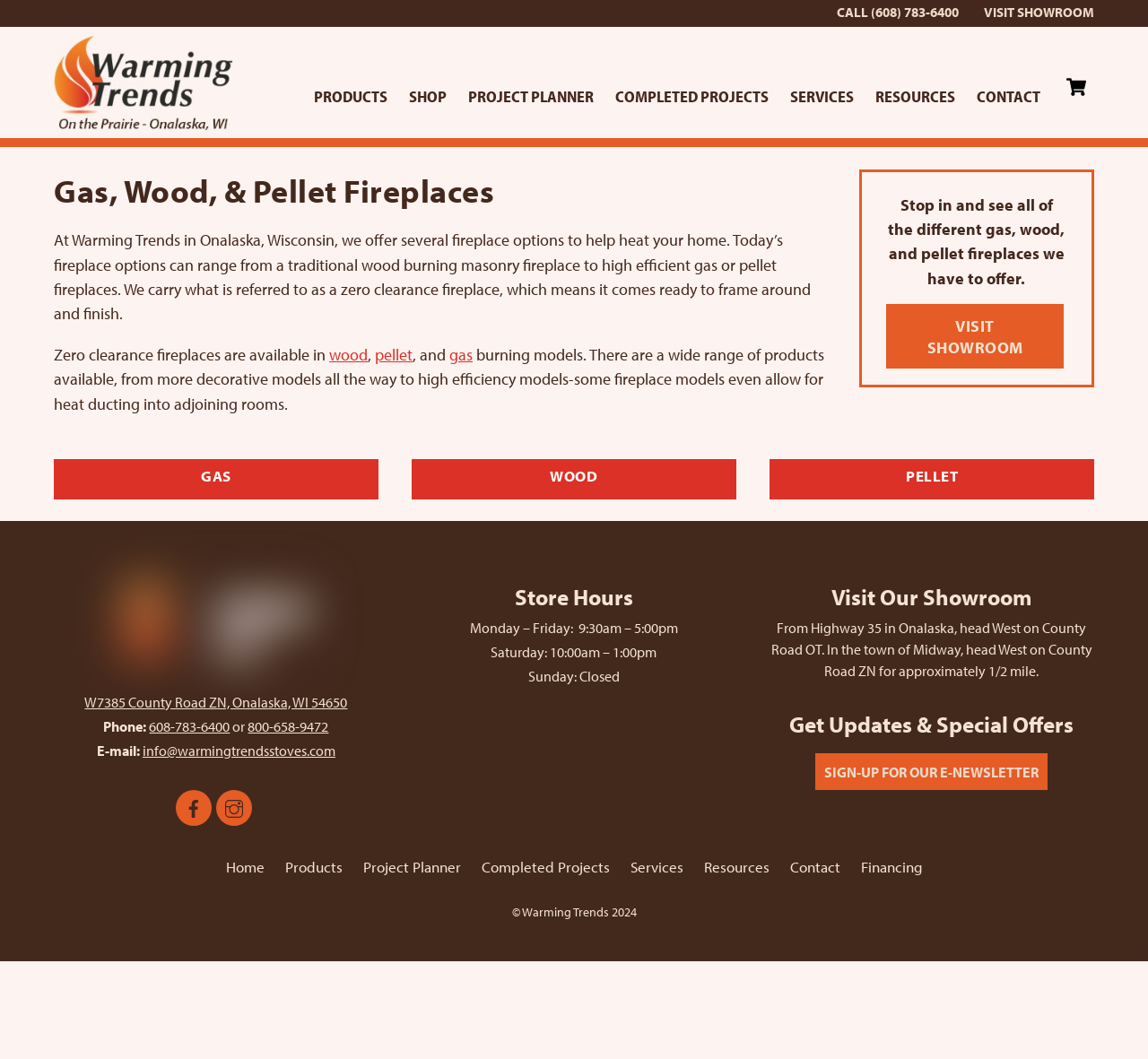Extract the bounding box coordinates of the UI element described: "Ev". Provide the coordinates in the format [left, top, right, bottom] with values ranging from 0 to 1.

None